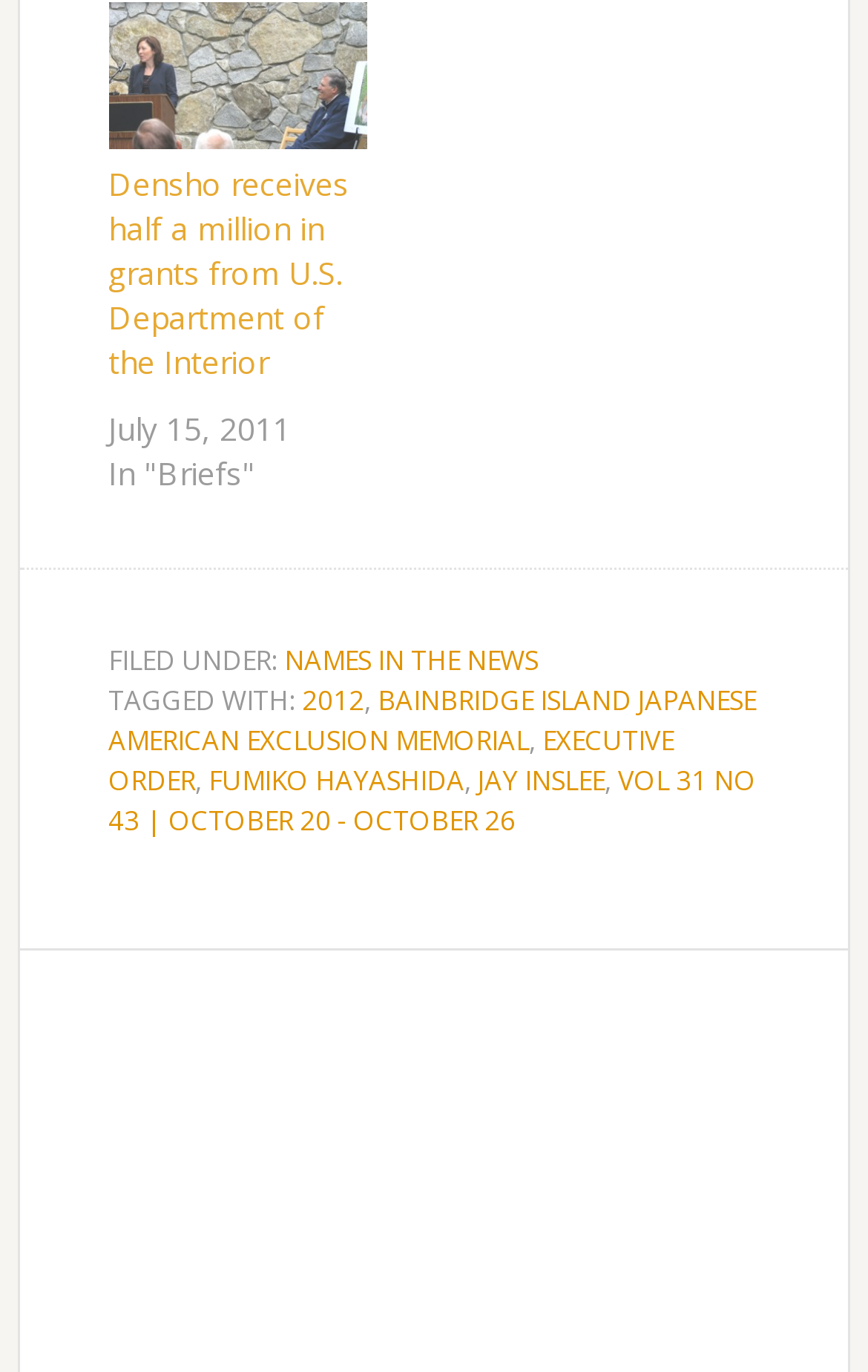Provide the bounding box for the UI element matching this description: "Jay Inslee".

[0.551, 0.555, 0.697, 0.583]